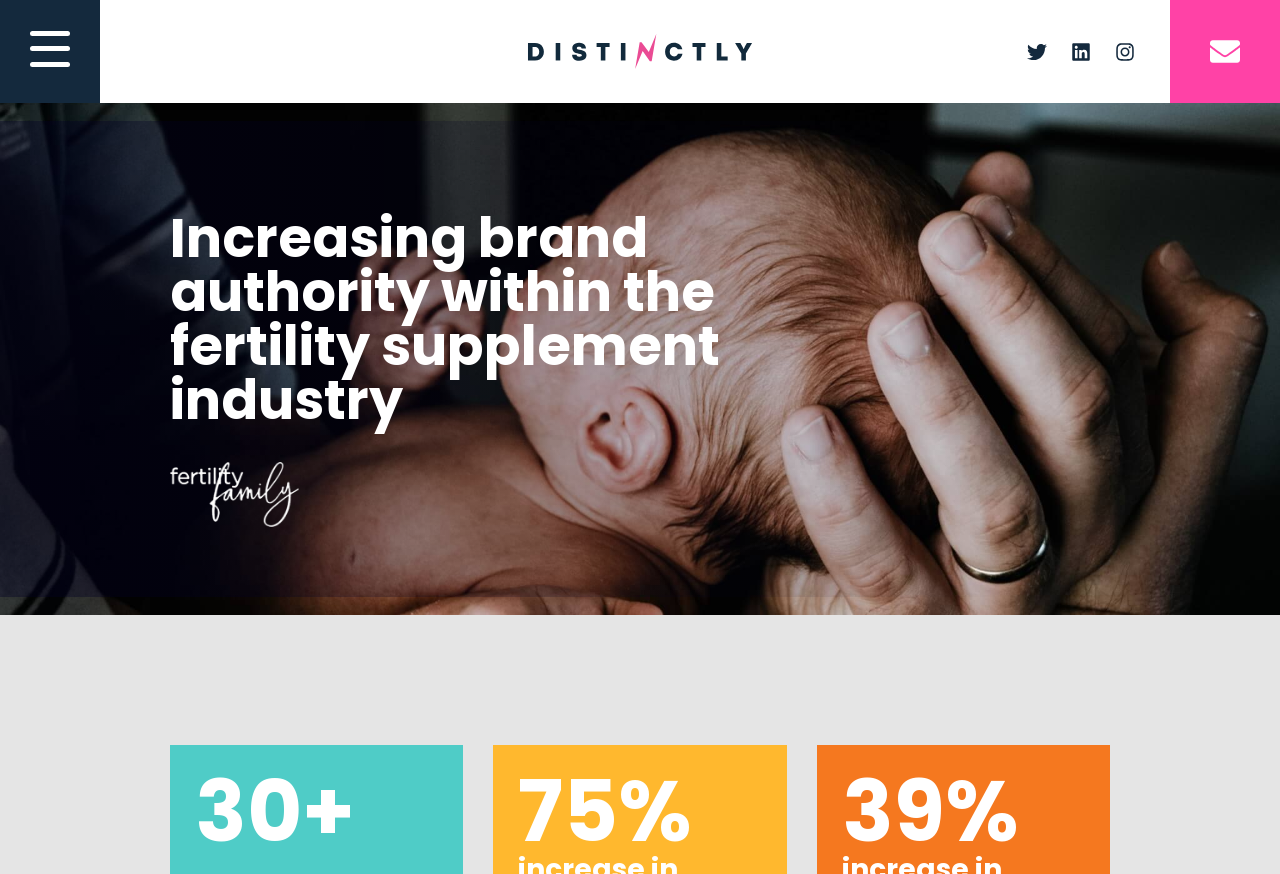What industry does Fertility Family operate in?
Answer with a single word or short phrase according to what you see in the image.

Fertility supplement